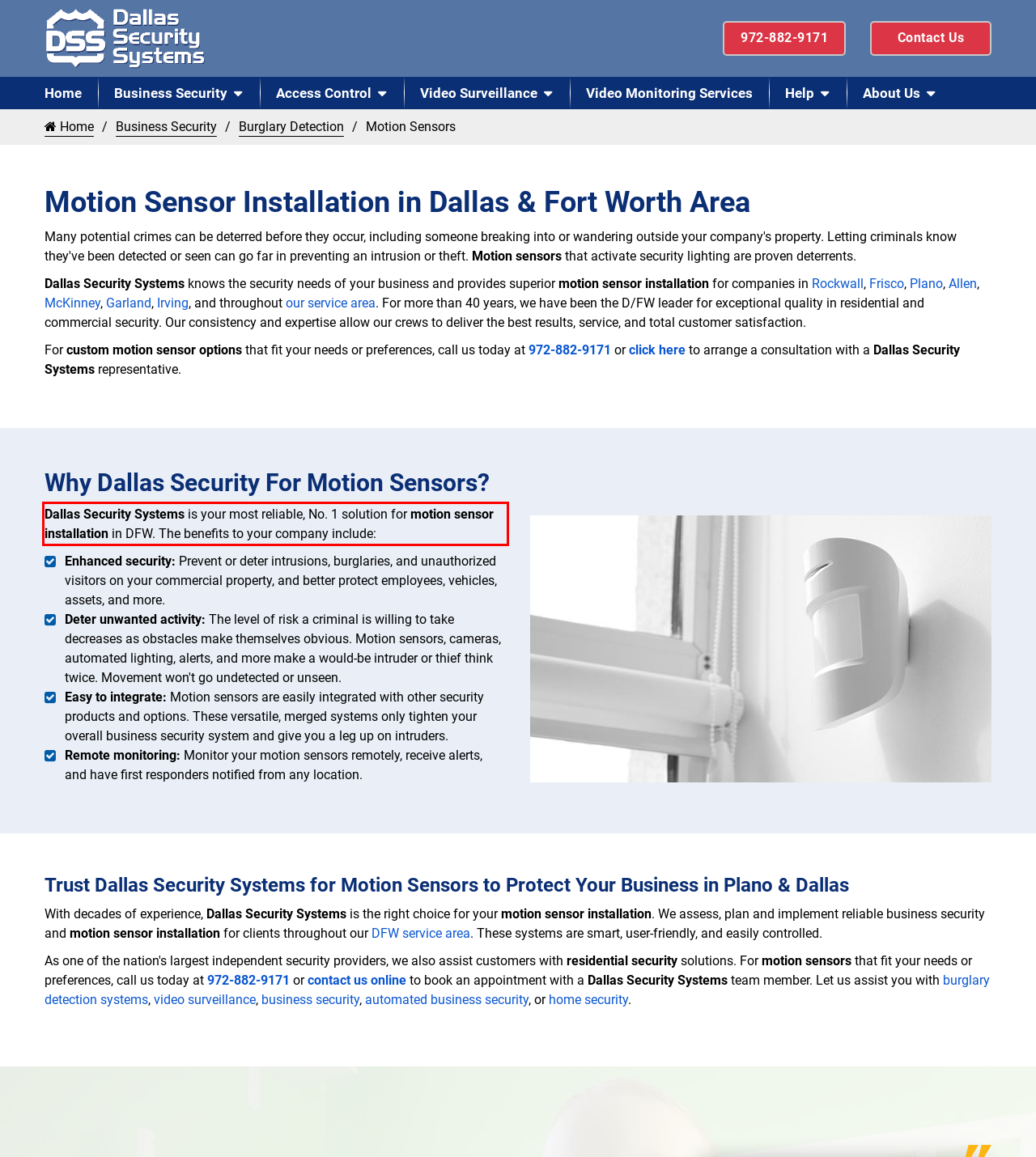Please extract the text content within the red bounding box on the webpage screenshot using OCR.

Dallas Security Systems is your most reliable, No. 1 solution for motion sensor installation in DFW. The benefits to your company include: